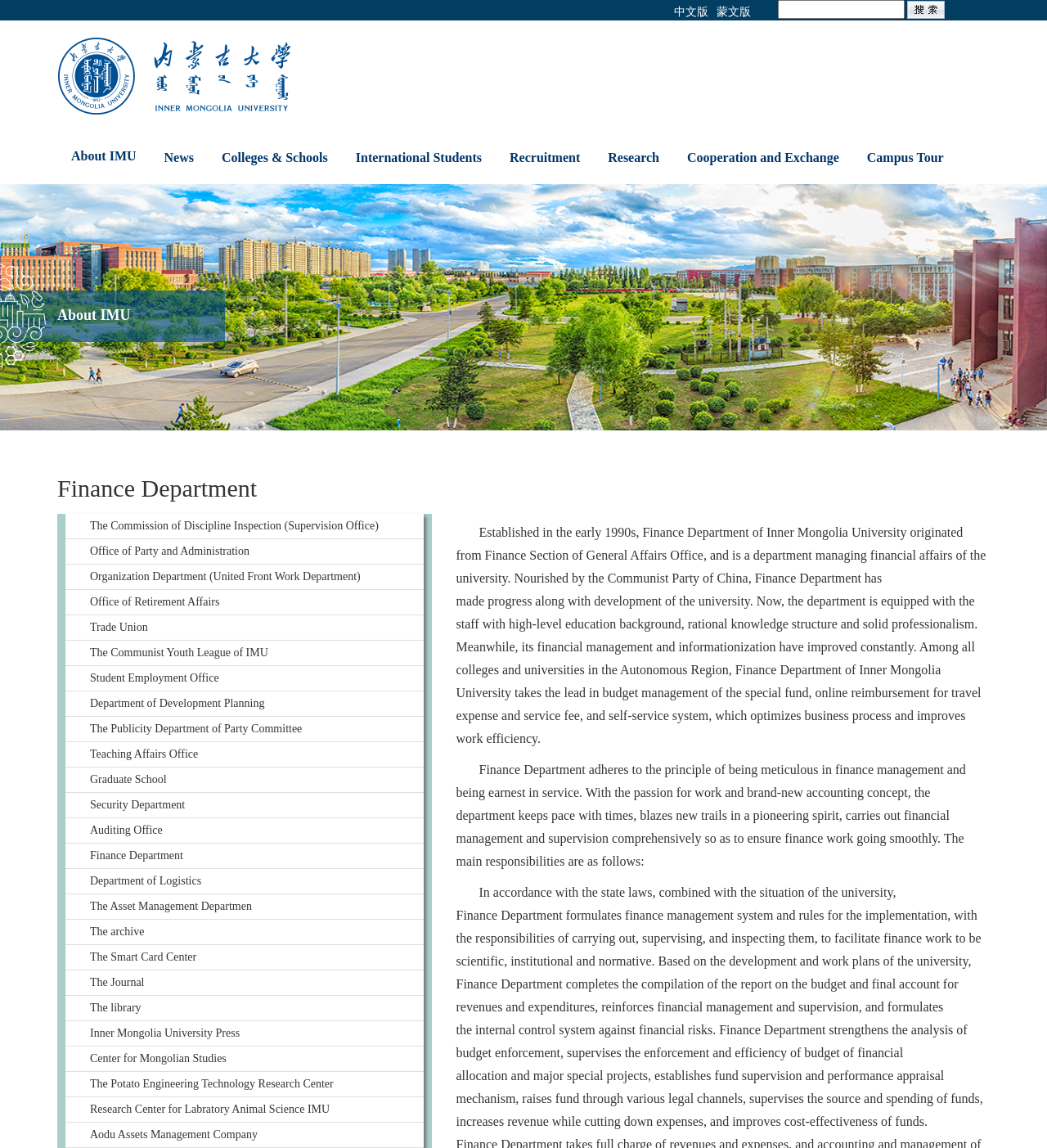Provide a comprehensive caption for the webpage.

The webpage is about the Finance Department of Inner Mongolia University. At the top, there are three links: "蒙文版", "中文版", and "内蒙古大学（2022）", with an image to the right of the last link. Below these links, there is a search bar with a submit button.

On the left side of the page, there is a menu with several links, including "About IMU", "News", "Colleges & Schools", "International Students", "Recruitment", "Research", "Cooperation and Exchange", and "Campus Tour".

The main content of the page is divided into two sections. The first section has a heading "Finance Department" and lists several links to different departments and offices within the university, including the Commission of Discipline Inspection, Office of Party and Administration, and Department of Development Planning.

The second section provides a detailed description of the Finance Department, including its history, mission, and responsibilities. The text explains that the department was established in the early 1990s and has made progress along with the development of the university. It also highlights the department's achievements in financial management and informationization. The main responsibilities of the department are listed, including formulating finance management systems and rules, carrying out supervision and inspection, and facilitating scientific and institutional finance work.

Overall, the webpage provides an overview of the Finance Department of Inner Mongolia University, its history, mission, and responsibilities, as well as links to other departments and offices within the university.